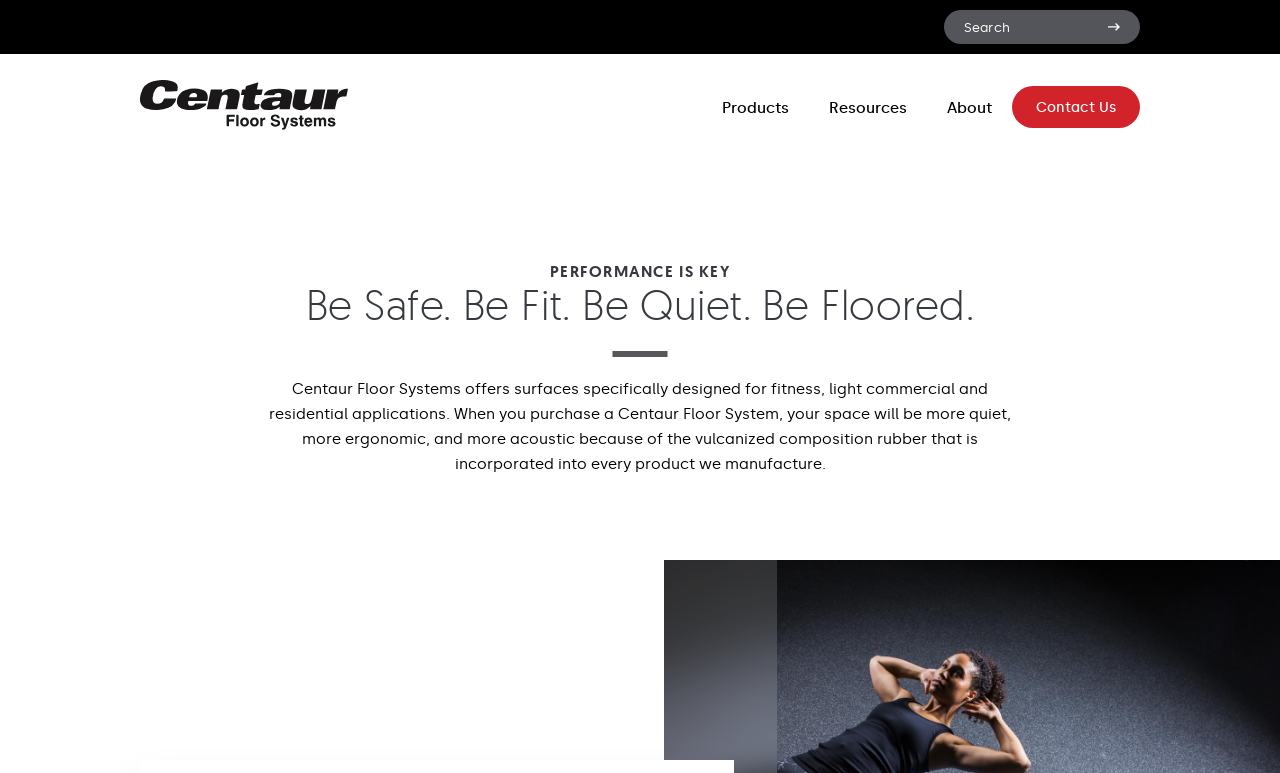Given the description of a UI element: "Contact Us", identify the bounding box coordinates of the matching element in the webpage screenshot.

[0.791, 0.111, 0.891, 0.166]